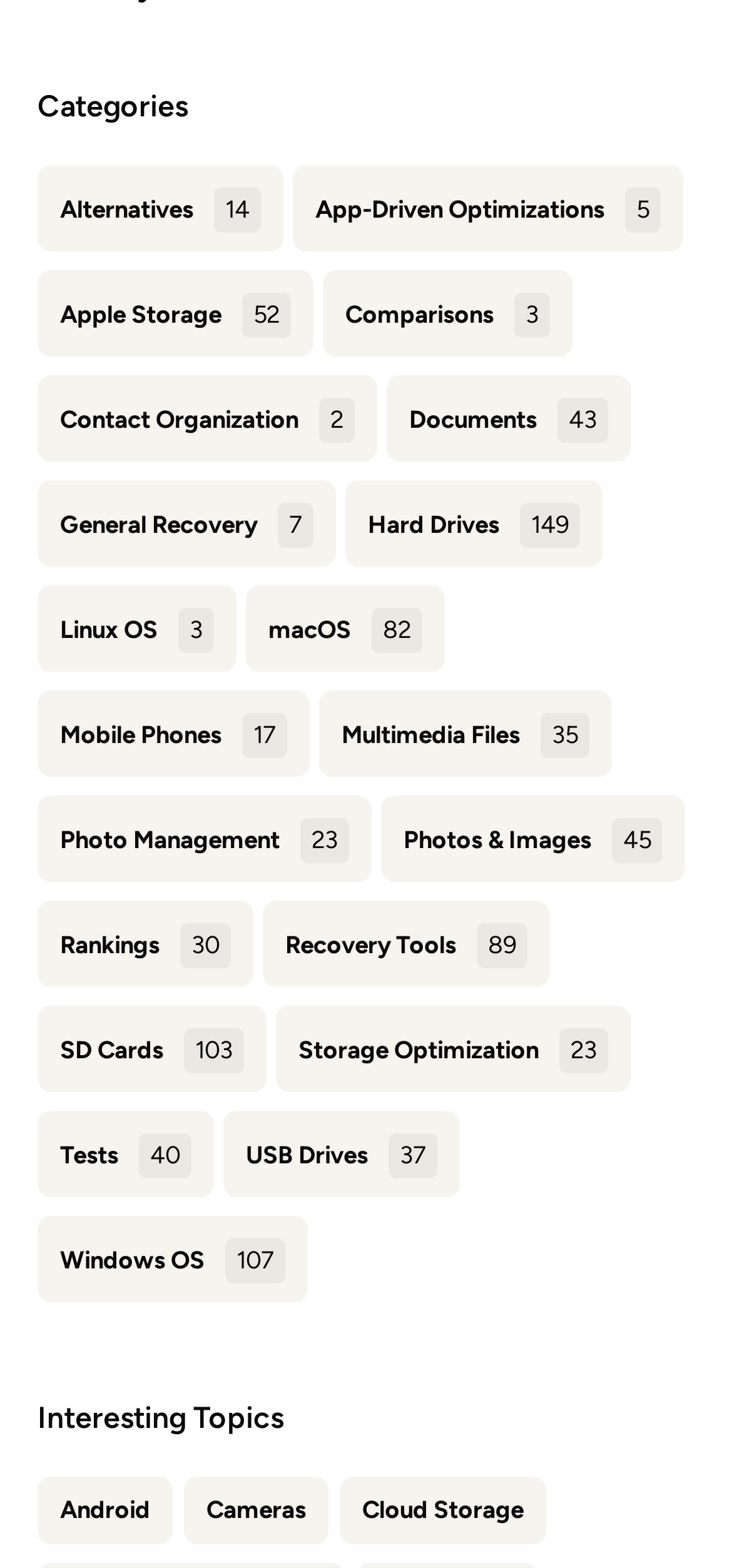Answer the question with a single word or phrase: 
How many items are in the 'Multimedia Files' category?

17